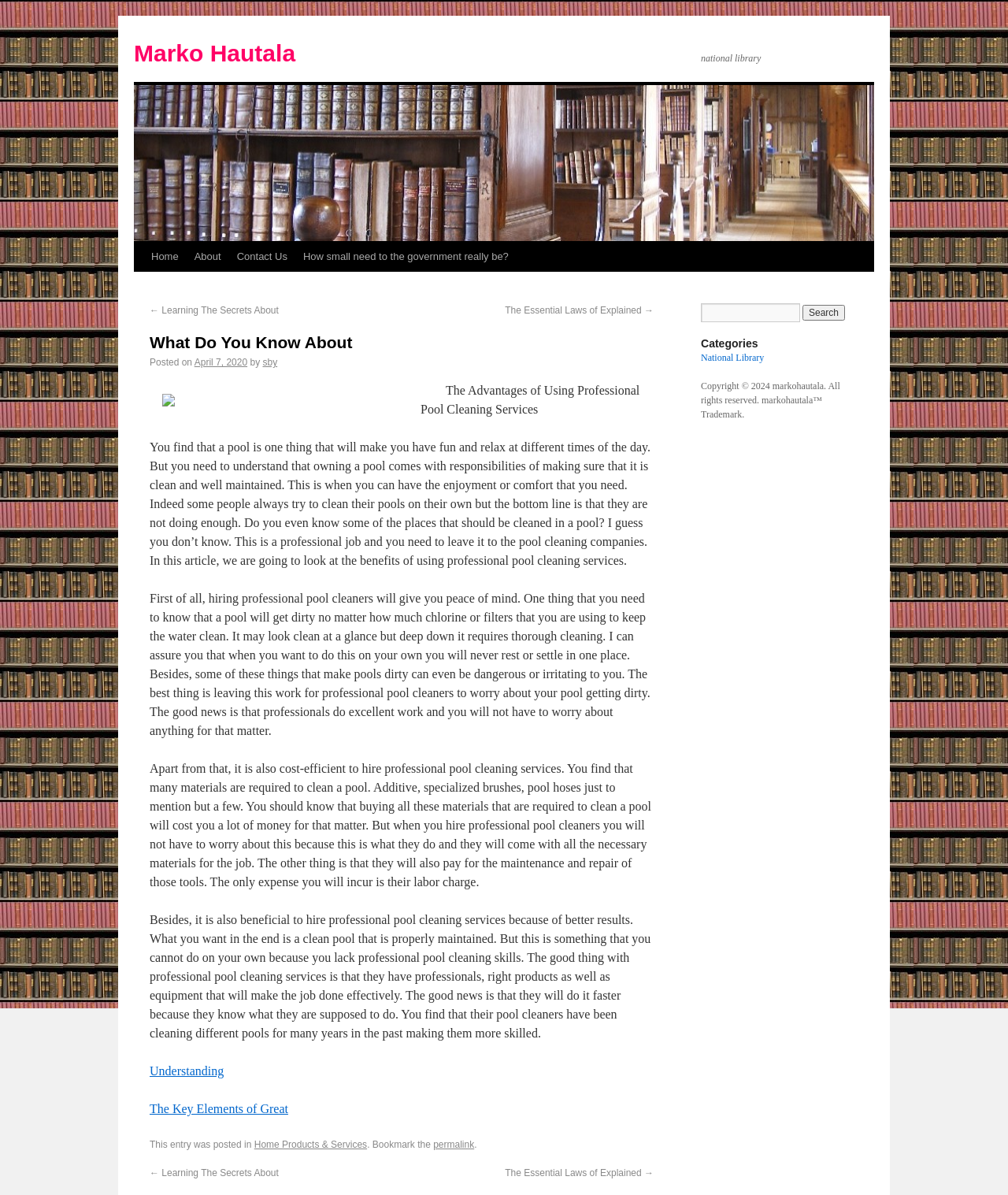Can you specify the bounding box coordinates of the area that needs to be clicked to fulfill the following instruction: "Read the 'The Advantages of Using Professional Pool Cleaning Services' article"?

[0.417, 0.321, 0.635, 0.348]